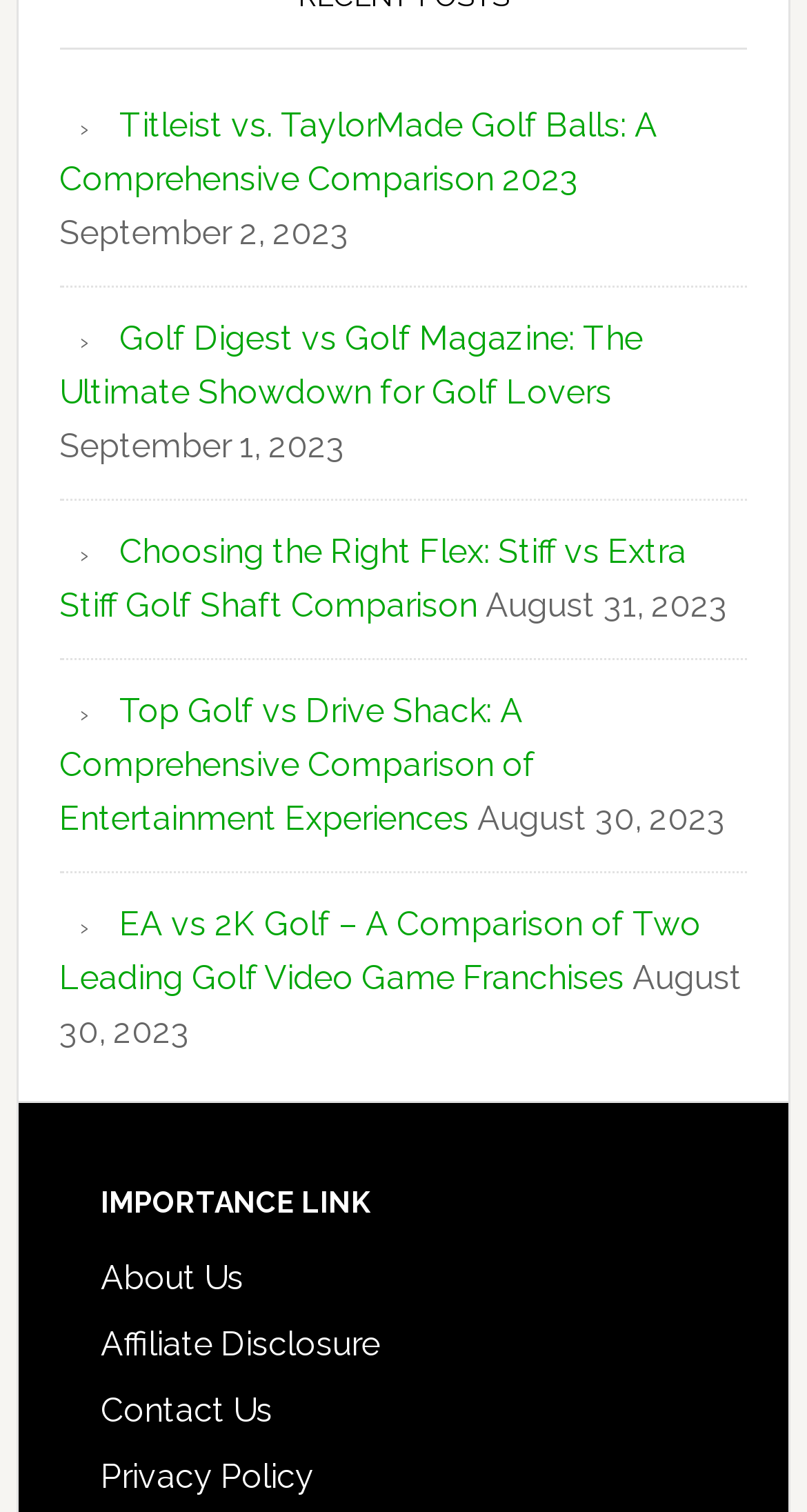Pinpoint the bounding box coordinates of the clickable area necessary to execute the following instruction: "View the Privacy Policy". The coordinates should be given as four float numbers between 0 and 1, namely [left, top, right, bottom].

[0.125, 0.964, 0.389, 0.99]